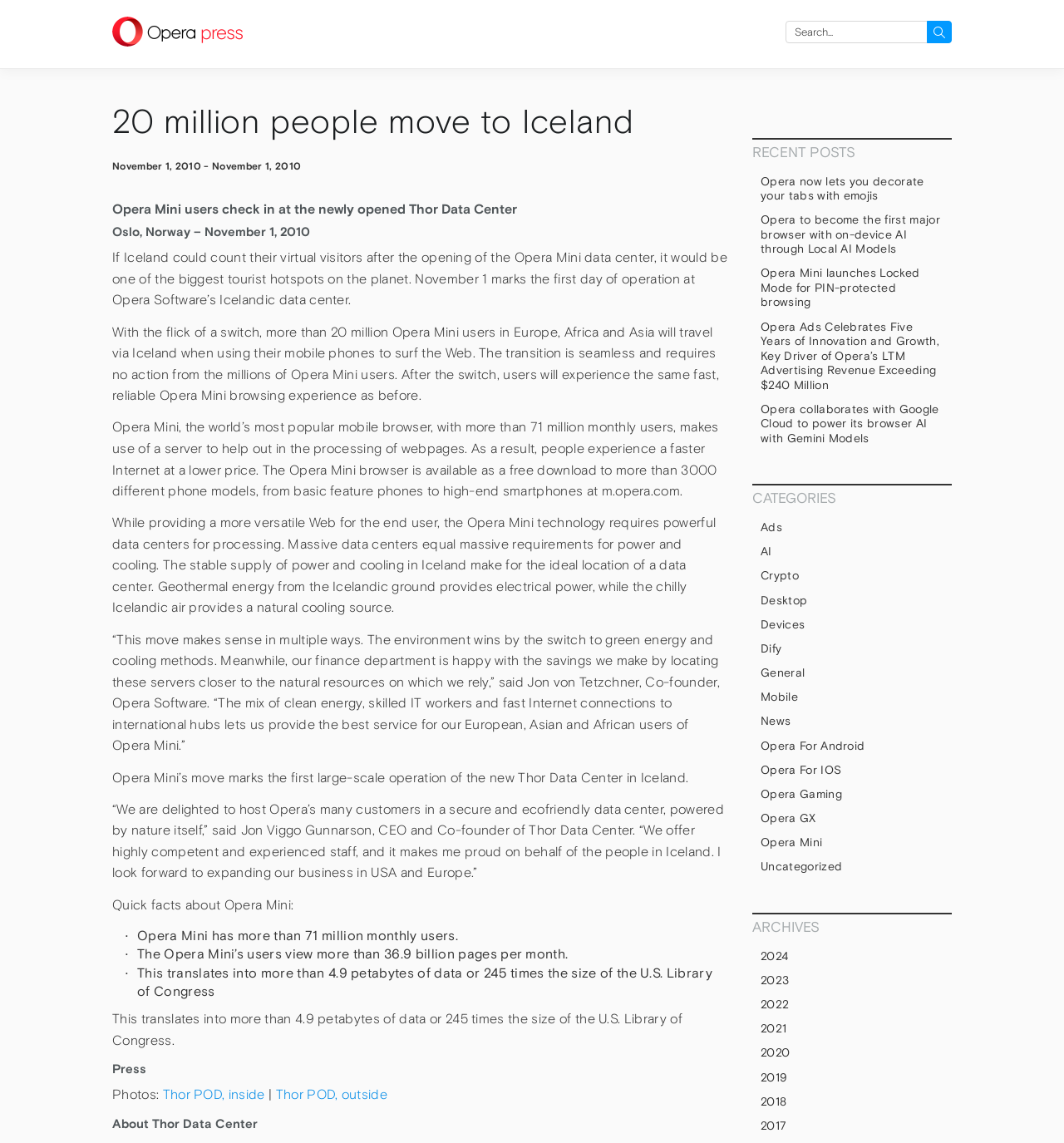Locate the coordinates of the bounding box for the clickable region that fulfills this instruction: "Search for something".

[0.738, 0.018, 0.895, 0.038]